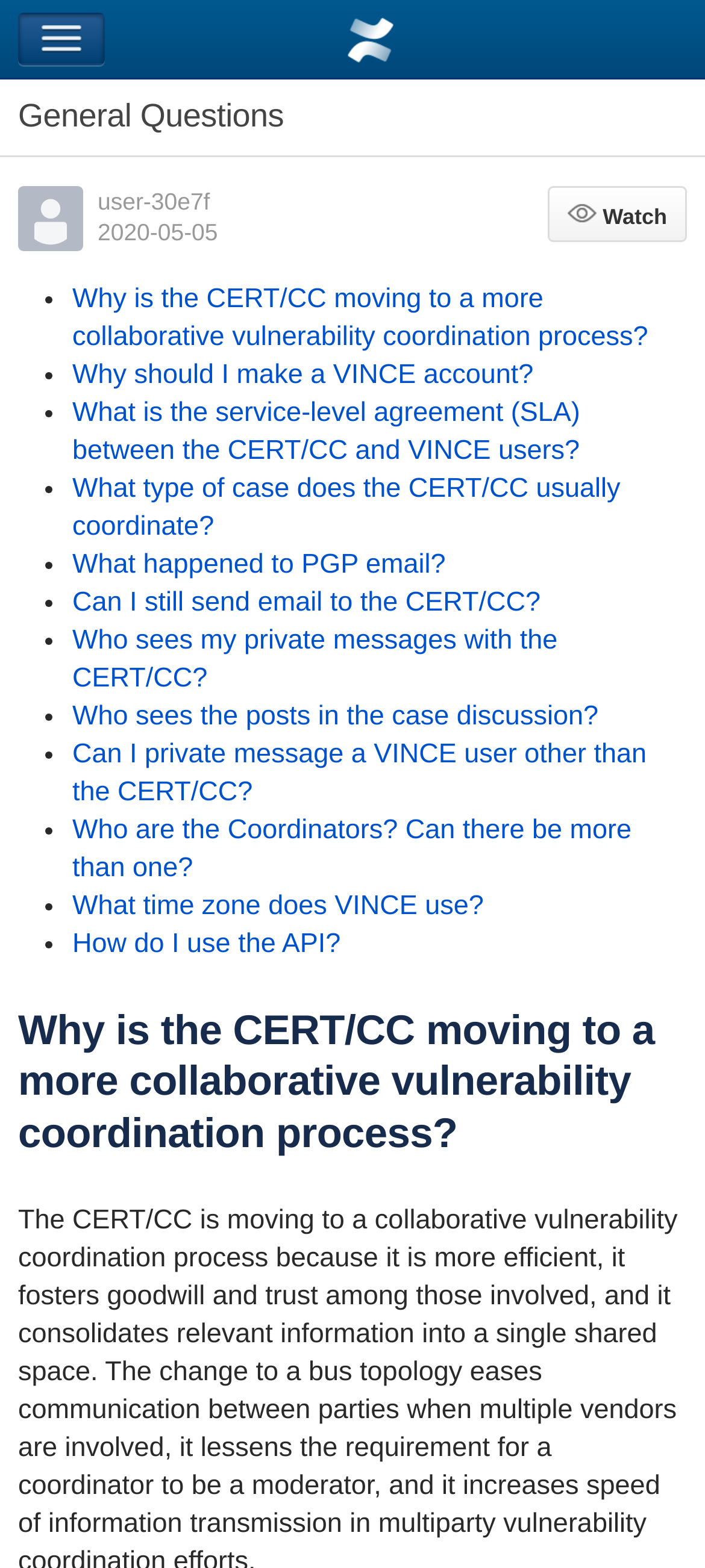Find the bounding box coordinates of the clickable area required to complete the following action: "Read about Why is the CERT/CC moving to a more collaborative vulnerability coordination process?".

[0.103, 0.18, 0.919, 0.224]